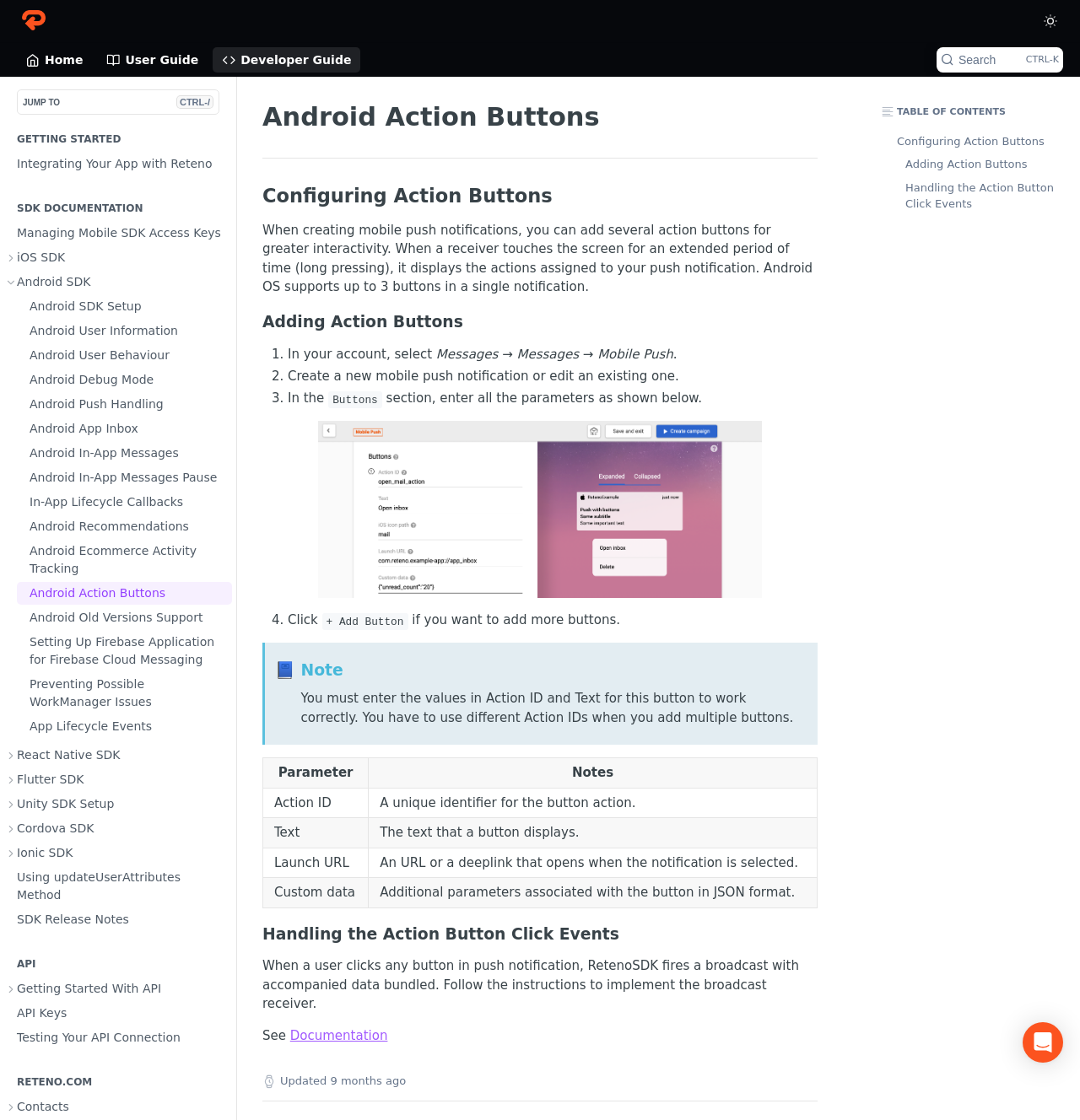What is the maximum number of steps to add action buttons in mobile push notifications?
Please provide a single word or phrase as your answer based on the image.

4